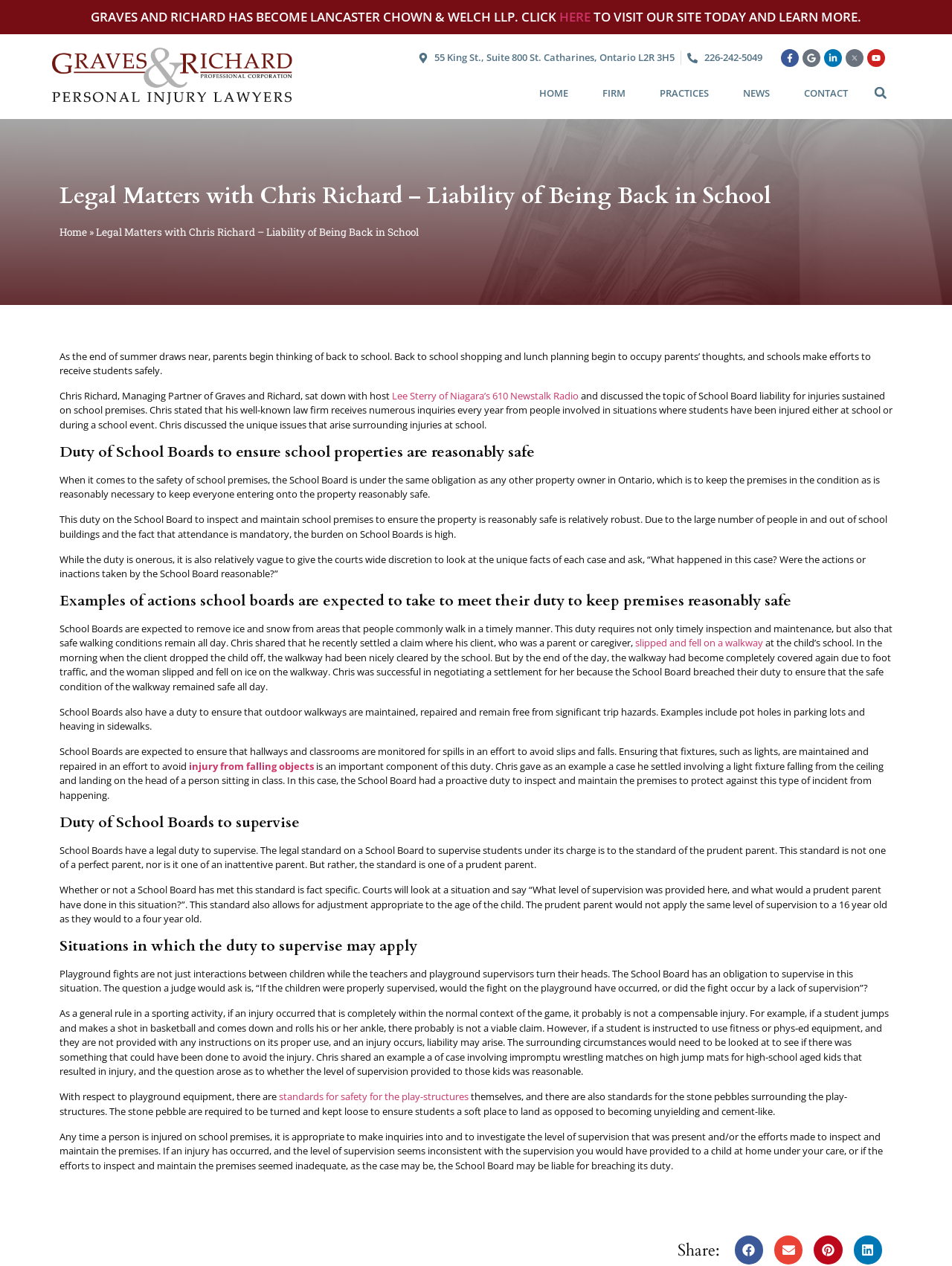Please identify the bounding box coordinates of the area that needs to be clicked to follow this instruction: "Click the 'HERE' link to visit the new site".

[0.588, 0.006, 0.62, 0.02]